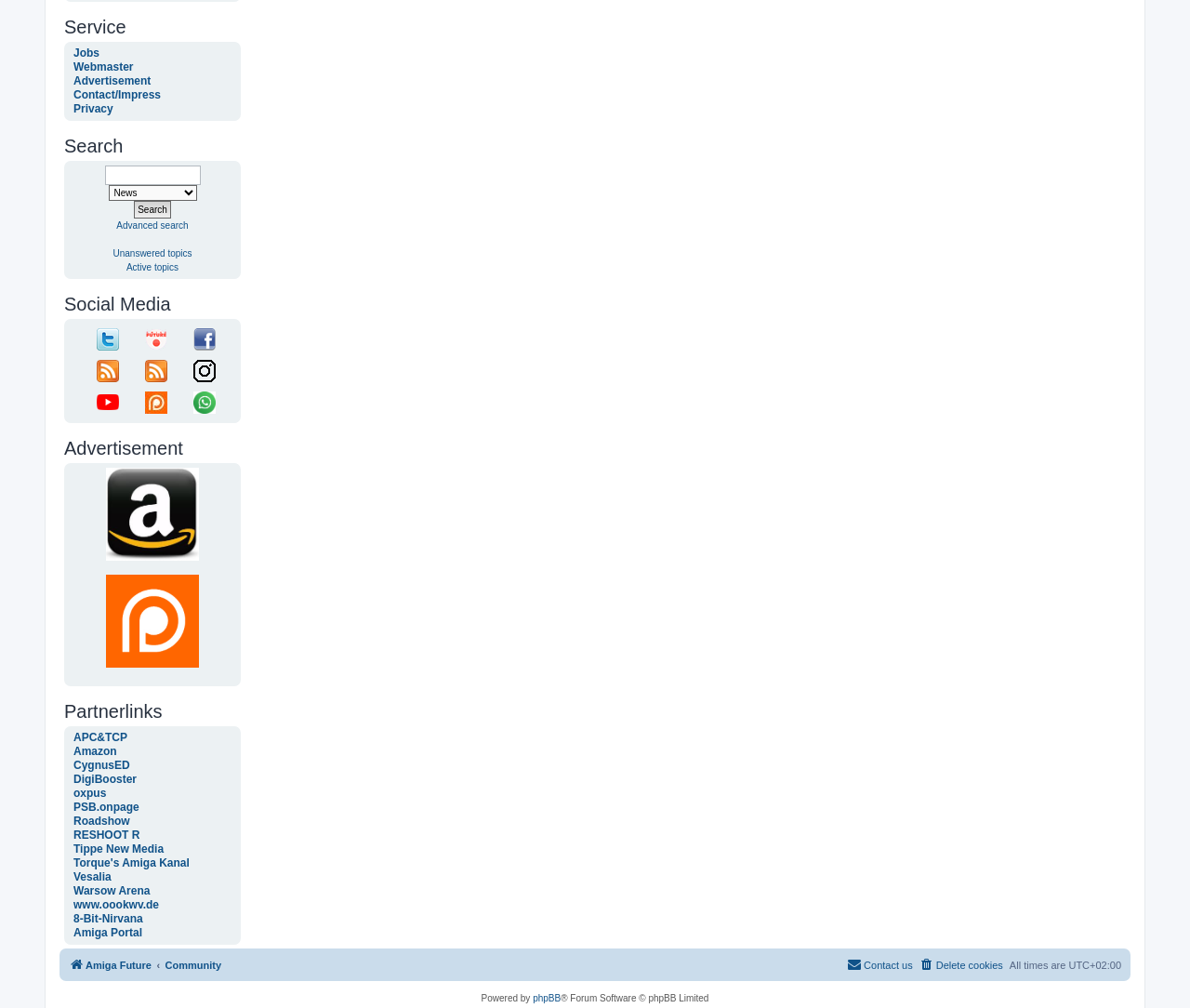Pinpoint the bounding box coordinates of the area that should be clicked to complete the following instruction: "Check Amiga Future RSS-Feed in german". The coordinates must be given as four float numbers between 0 and 1, i.e., [left, top, right, bottom].

[0.081, 0.357, 0.1, 0.379]